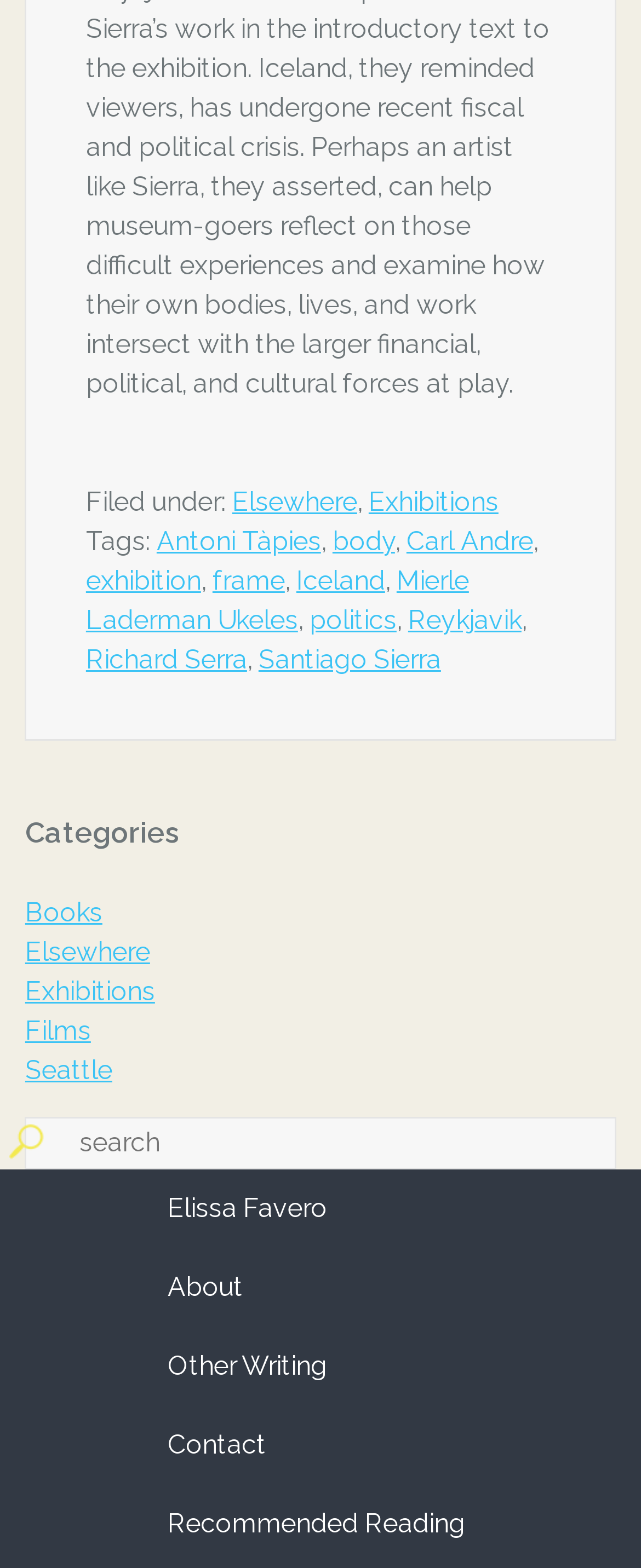Given the element description Carl Andre, predict the bounding box coordinates for the UI element in the webpage screenshot. The format should be (top-left x, top-left y, bottom-right x, bottom-right y), and the values should be between 0 and 1.

[0.634, 0.336, 0.831, 0.356]